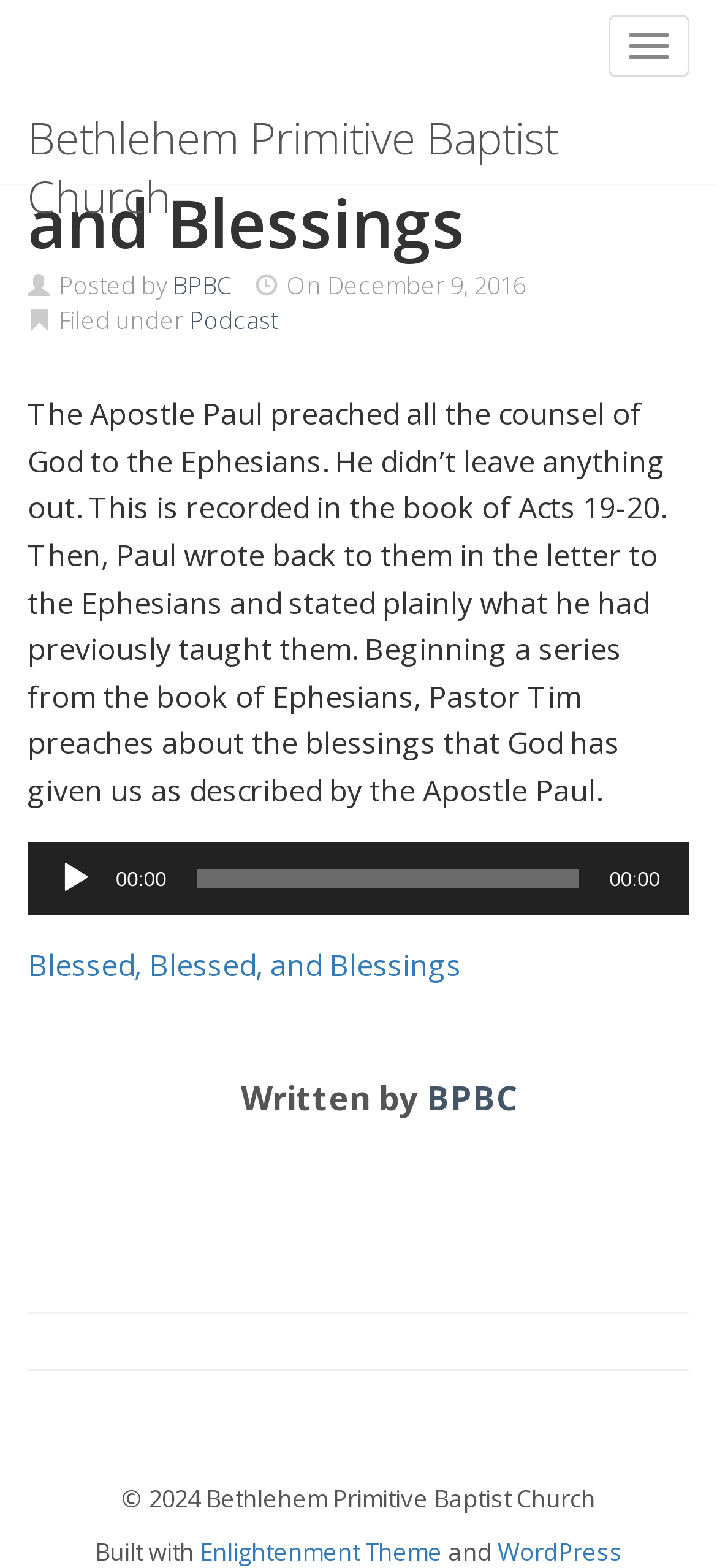Please identify the bounding box coordinates of the element on the webpage that should be clicked to follow this instruction: "Visit Bethlehem Primitive Baptist Church homepage". The bounding box coordinates should be given as four float numbers between 0 and 1, formatted as [left, top, right, bottom].

[0.0, 0.059, 1.0, 0.117]